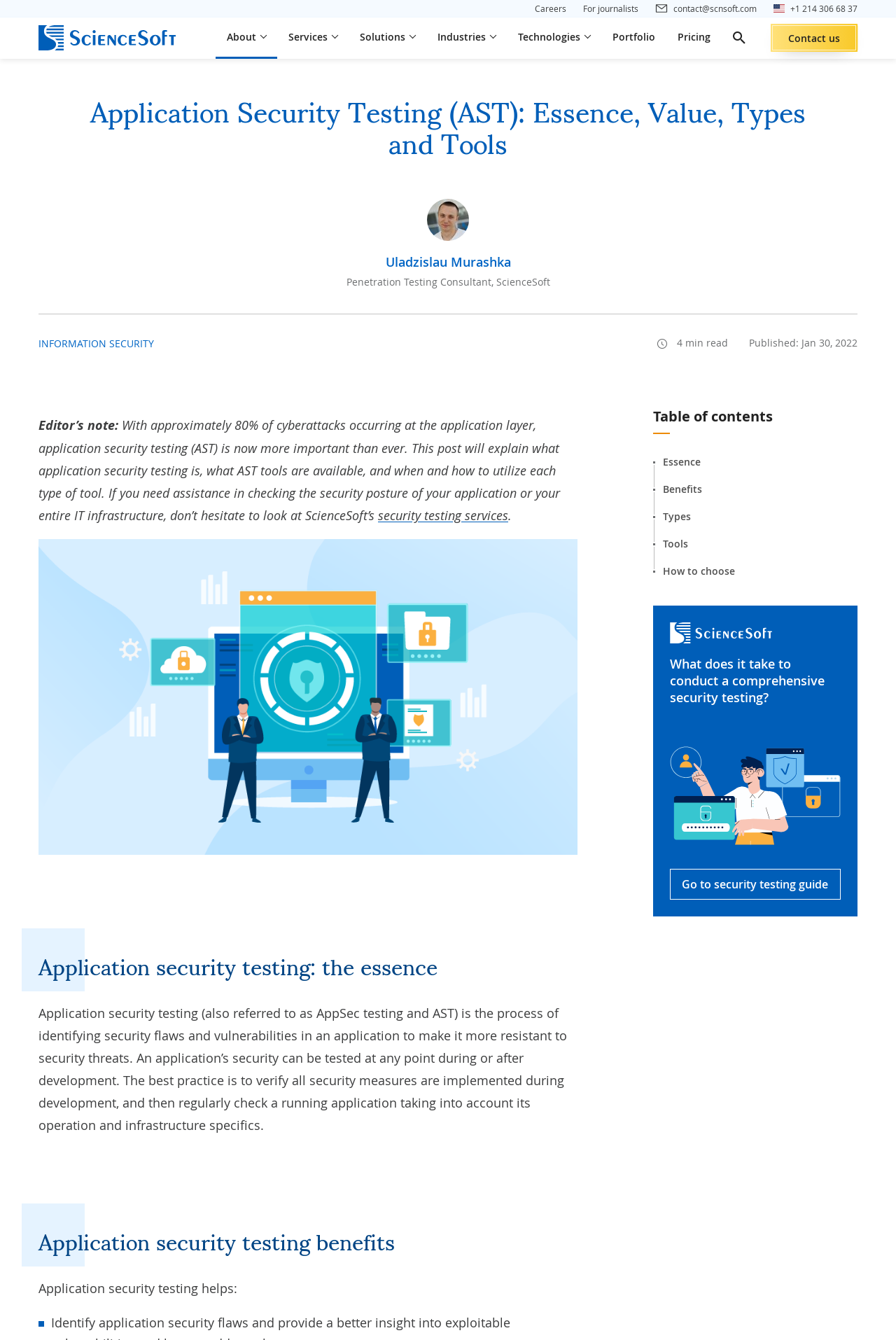Please identify the bounding box coordinates of the element that needs to be clicked to perform the following instruction: "Click the 'Careers' link".

[0.597, 0.002, 0.632, 0.011]